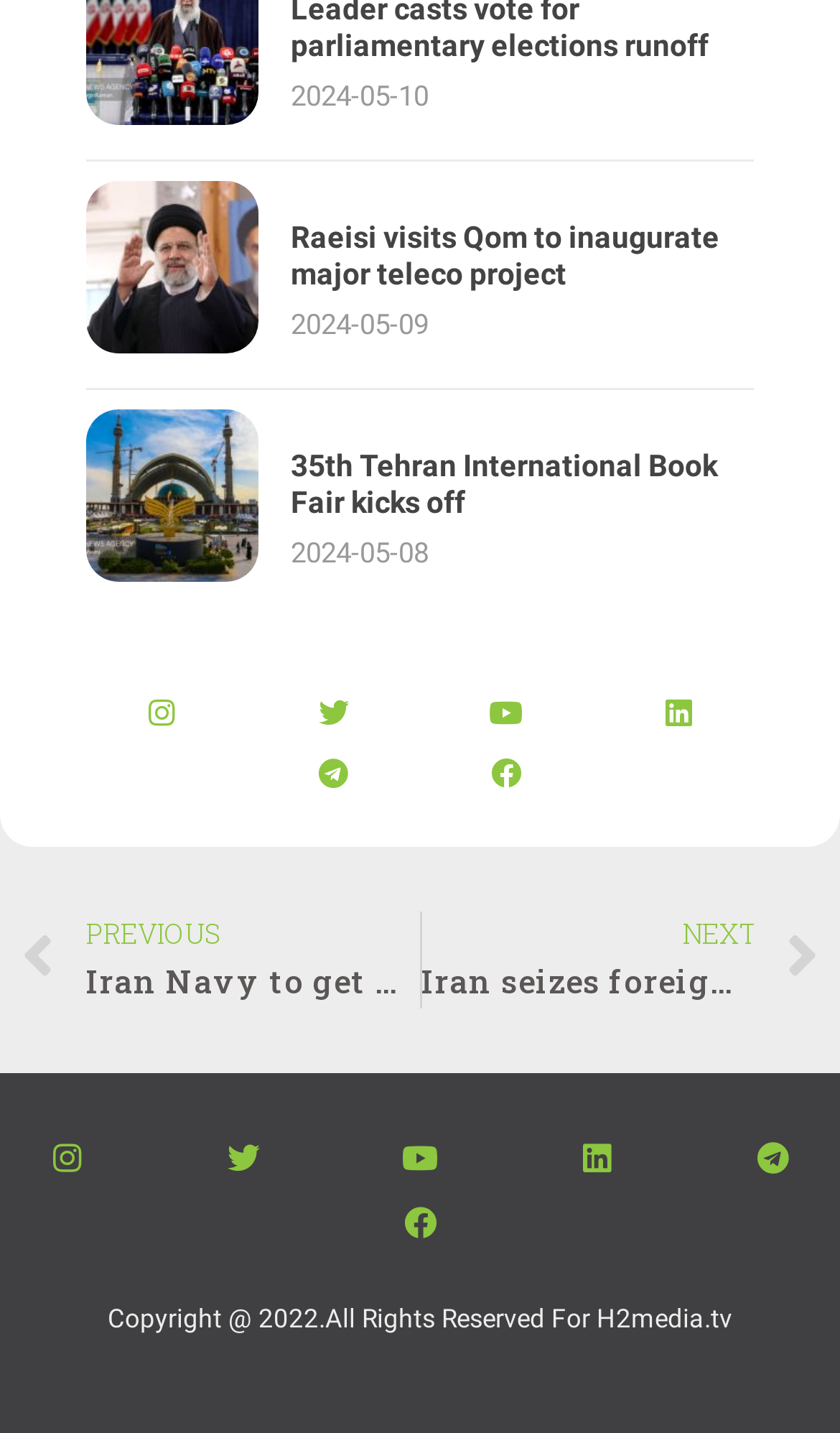What is the copyright year of this website? Using the information from the screenshot, answer with a single word or phrase.

2022